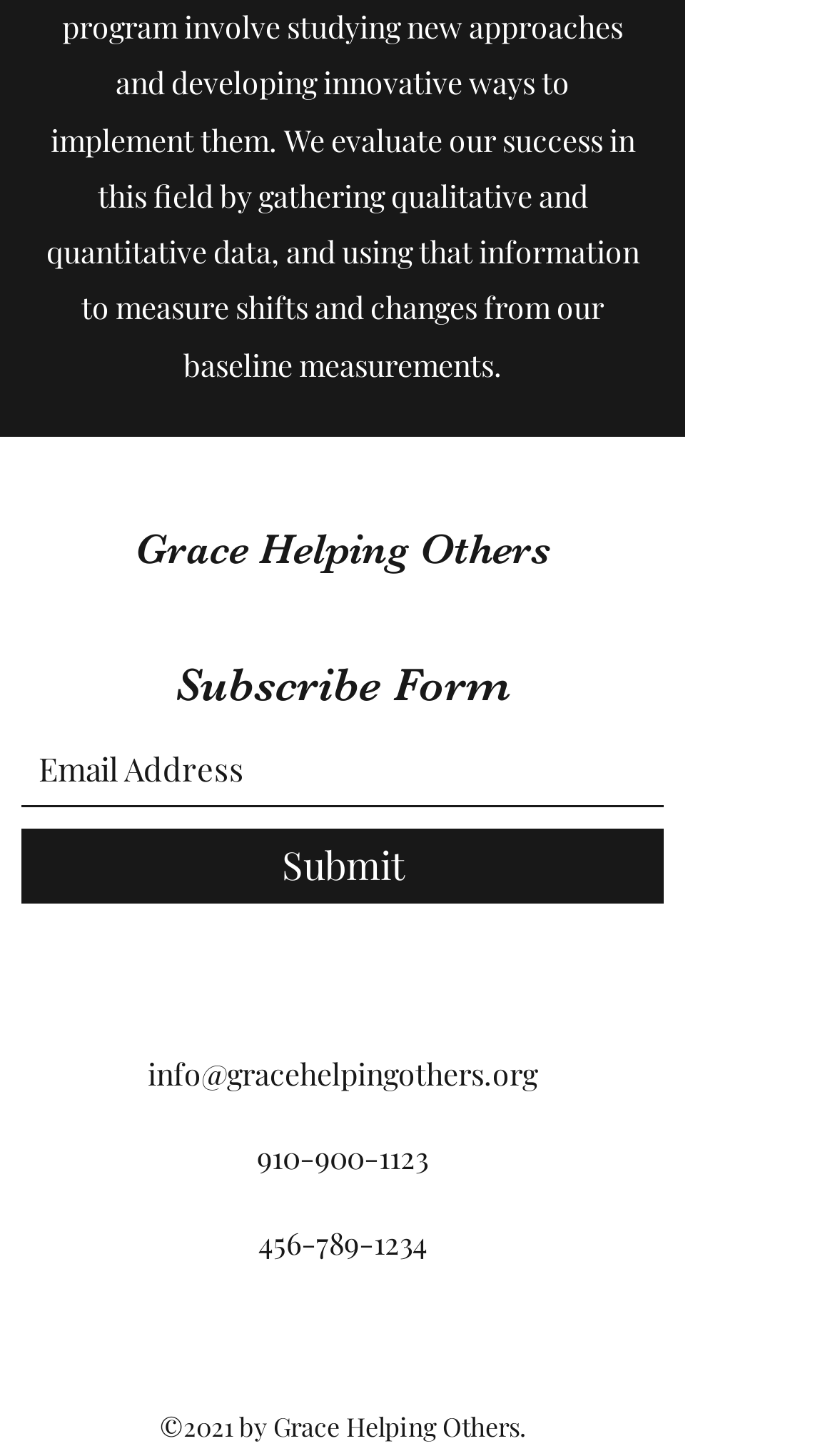What is the copyright year of the website?
Answer with a single word or phrase by referring to the visual content.

2021